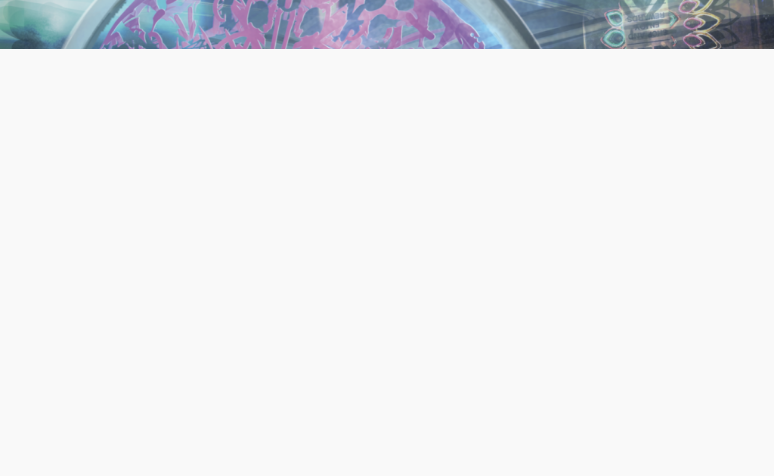What faction is associated with the illustration?
Using the picture, provide a one-word or short phrase answer.

Shaper